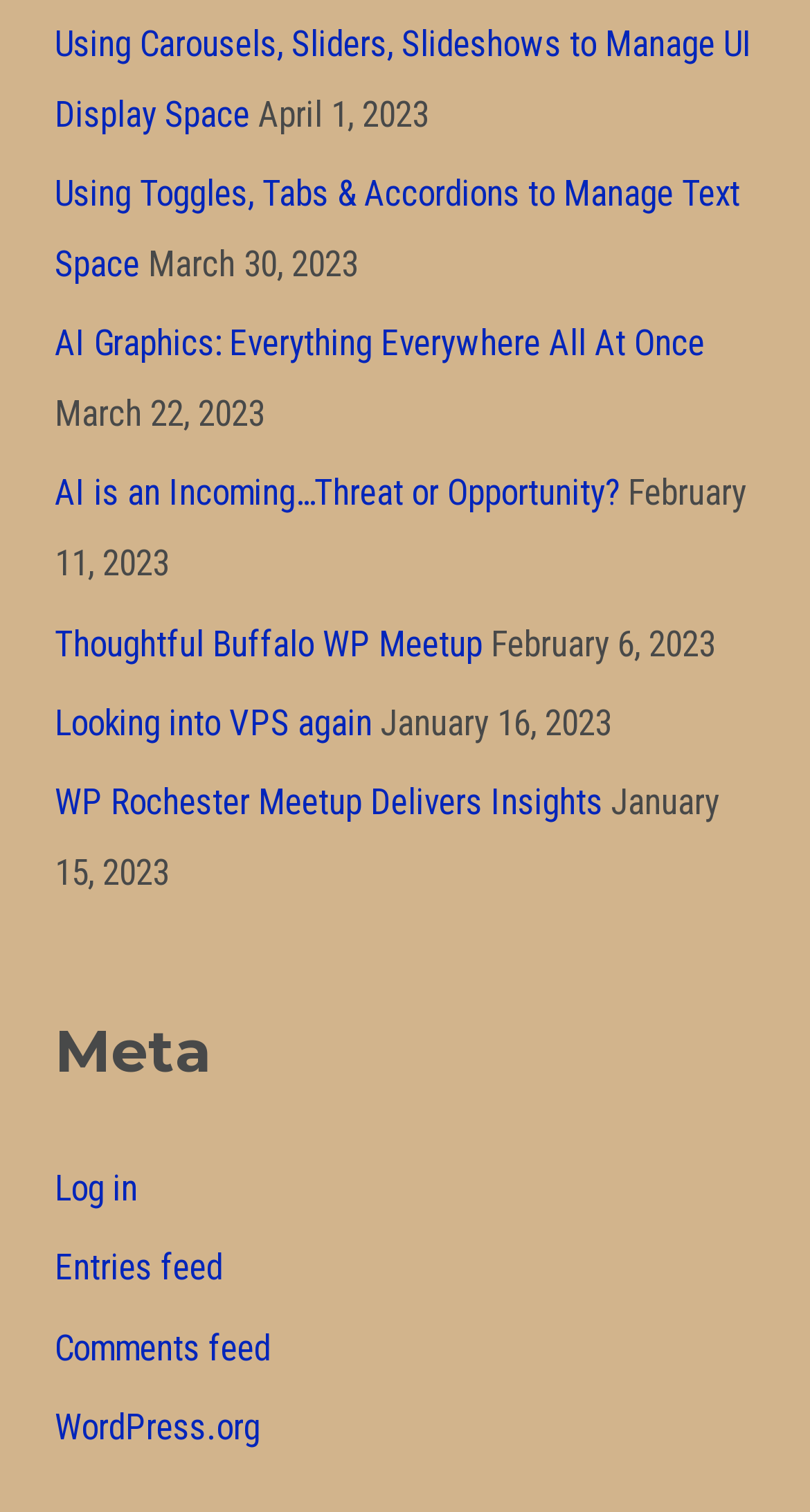What is the purpose of the 'Meta' section?
Give a one-word or short-phrase answer derived from the screenshot.

Navigation